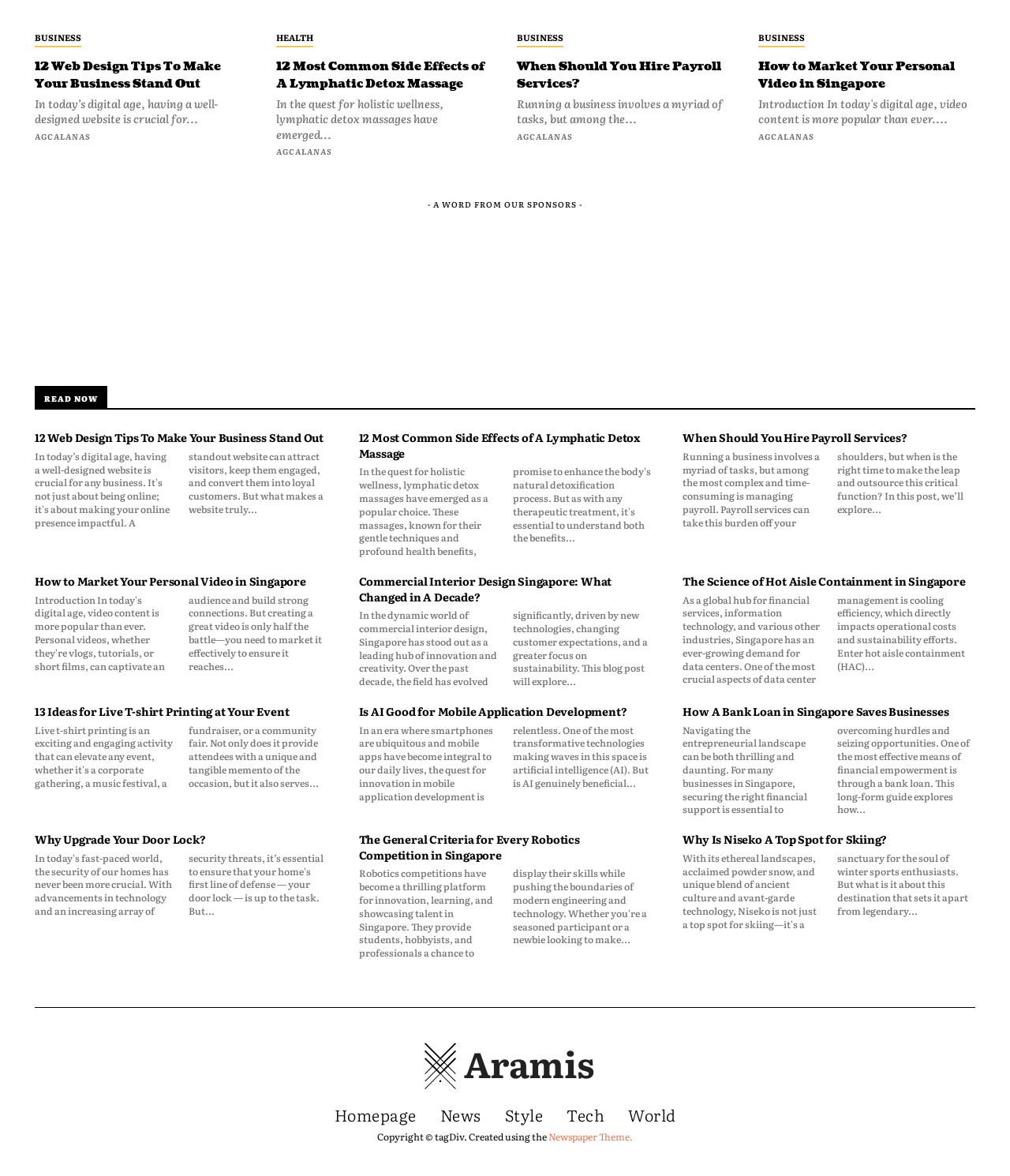Reply to the question below using a single word or brief phrase:
What is the main topic of the webpage?

News and articles